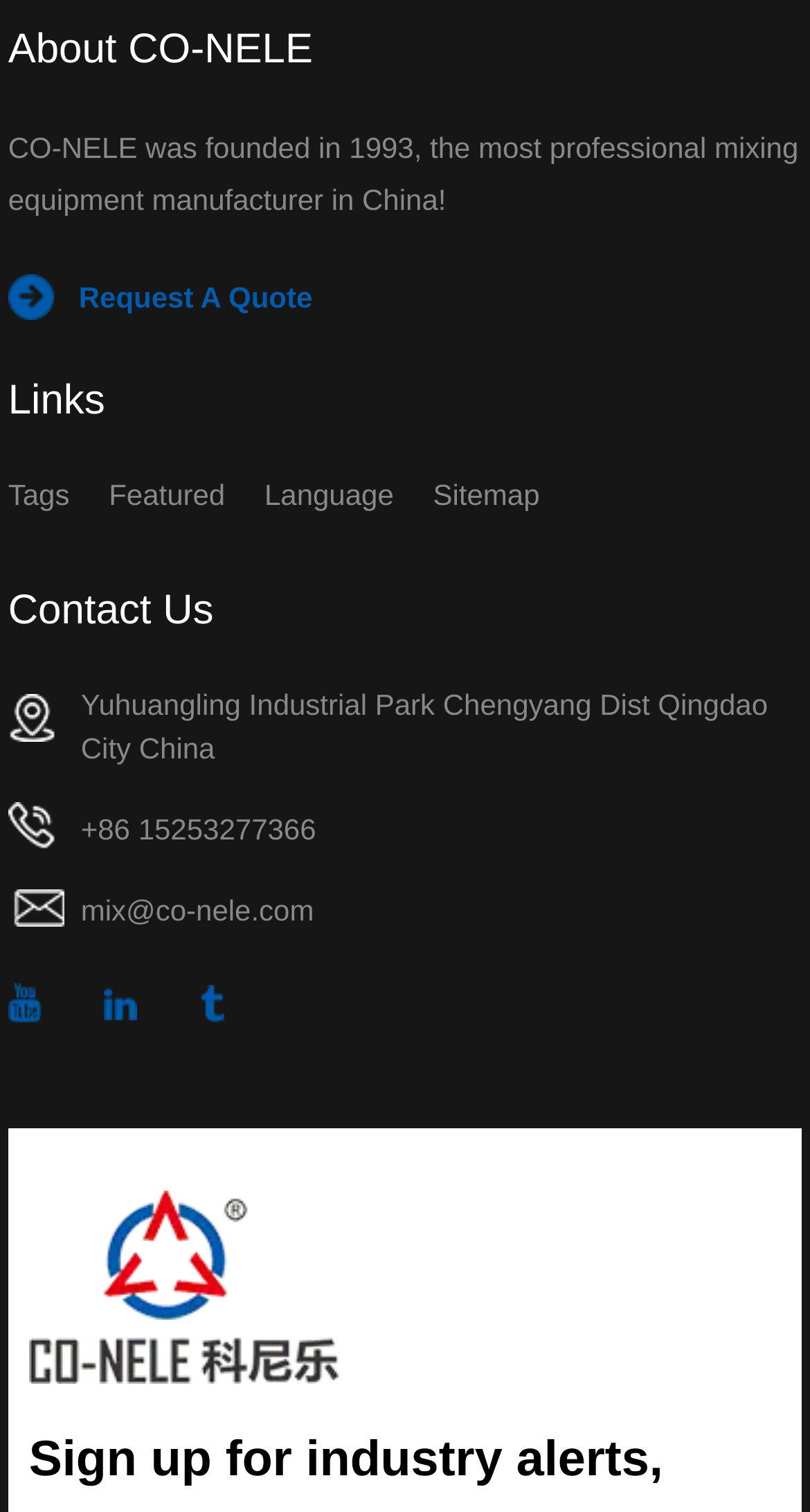Please pinpoint the bounding box coordinates for the region I should click to adhere to this instruction: "Request a quote".

[0.01, 0.175, 0.386, 0.216]